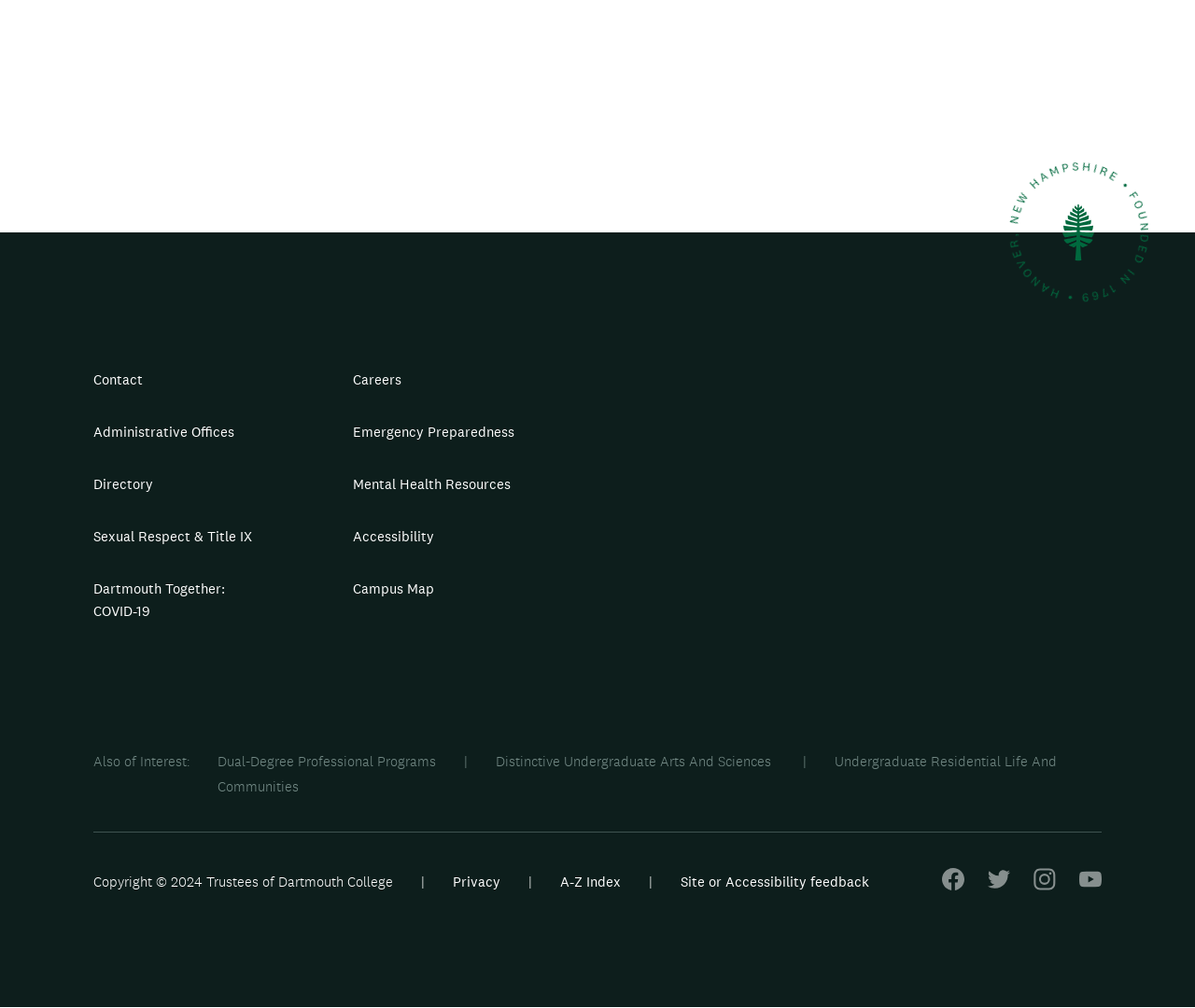Given the element description Sexual Respect & Title IX, predict the bounding box coordinates for the UI element in the webpage screenshot. The format should be (top-left x, top-left y, bottom-right x, bottom-right y), and the values should be between 0 and 1.

[0.078, 0.523, 0.211, 0.546]